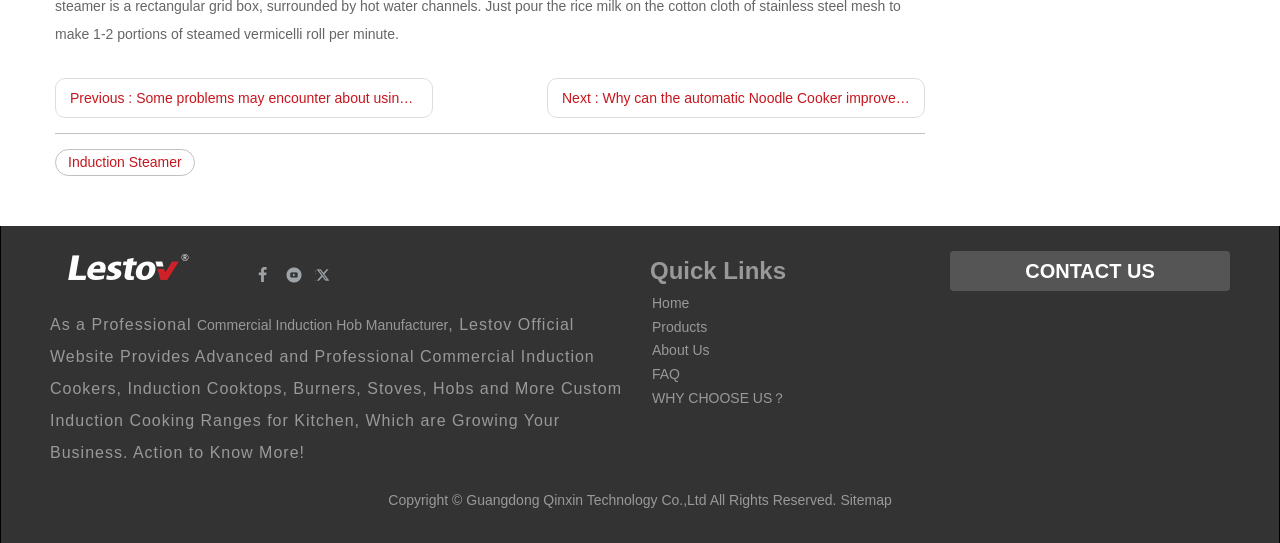Determine the bounding box coordinates of the clickable element to achieve the following action: 'Visit the 'Induction Steamer' page'. Provide the coordinates as four float values between 0 and 1, formatted as [left, top, right, bottom].

[0.043, 0.274, 0.152, 0.324]